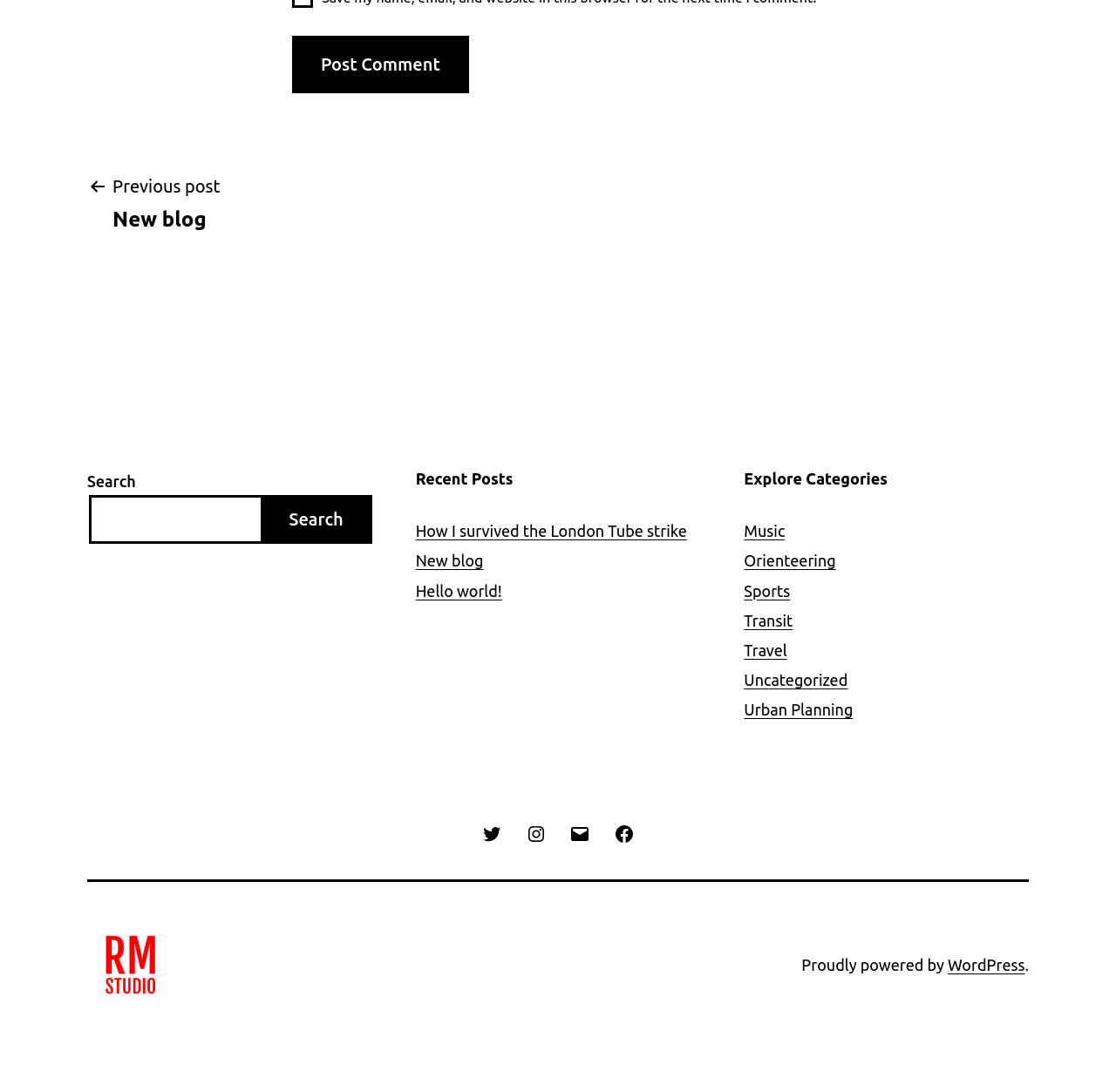Please identify the bounding box coordinates of the element that needs to be clicked to execute the following command: "Check Twitter link". Provide the bounding box using four float numbers between 0 and 1, formatted as [left, top, right, bottom].

[0.421, 0.742, 0.461, 0.783]